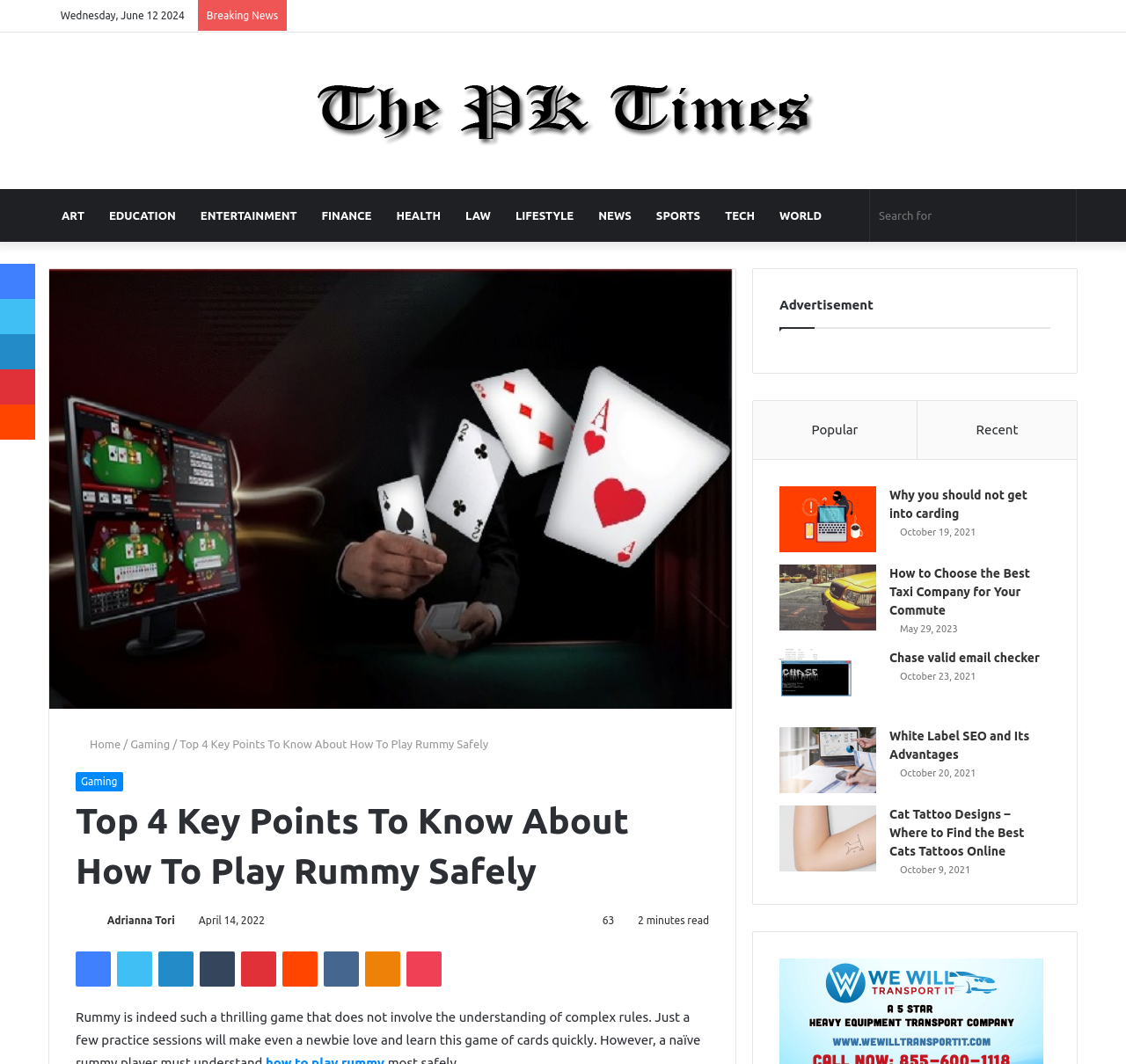How many social media links are available in the footer section?
From the image, respond using a single word or phrase.

7